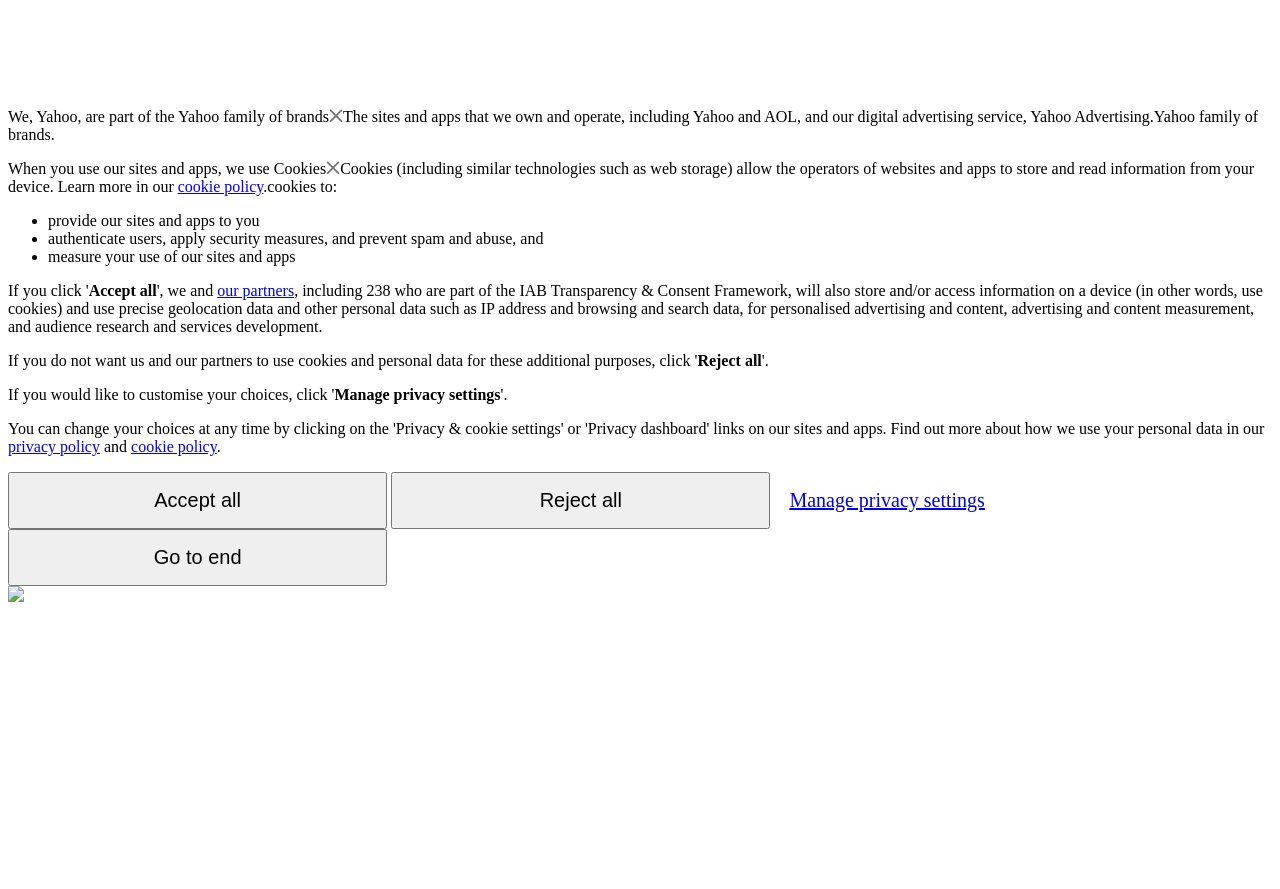Use the information in the screenshot to answer the question comprehensively: What is the purpose of the 'Manage privacy settings' button?

The 'Manage privacy settings' button is likely used to manage a user's privacy settings, allowing them to customize their privacy preferences, as indicated by the button's label and its presence on a webpage that discusses cookies and data usage.